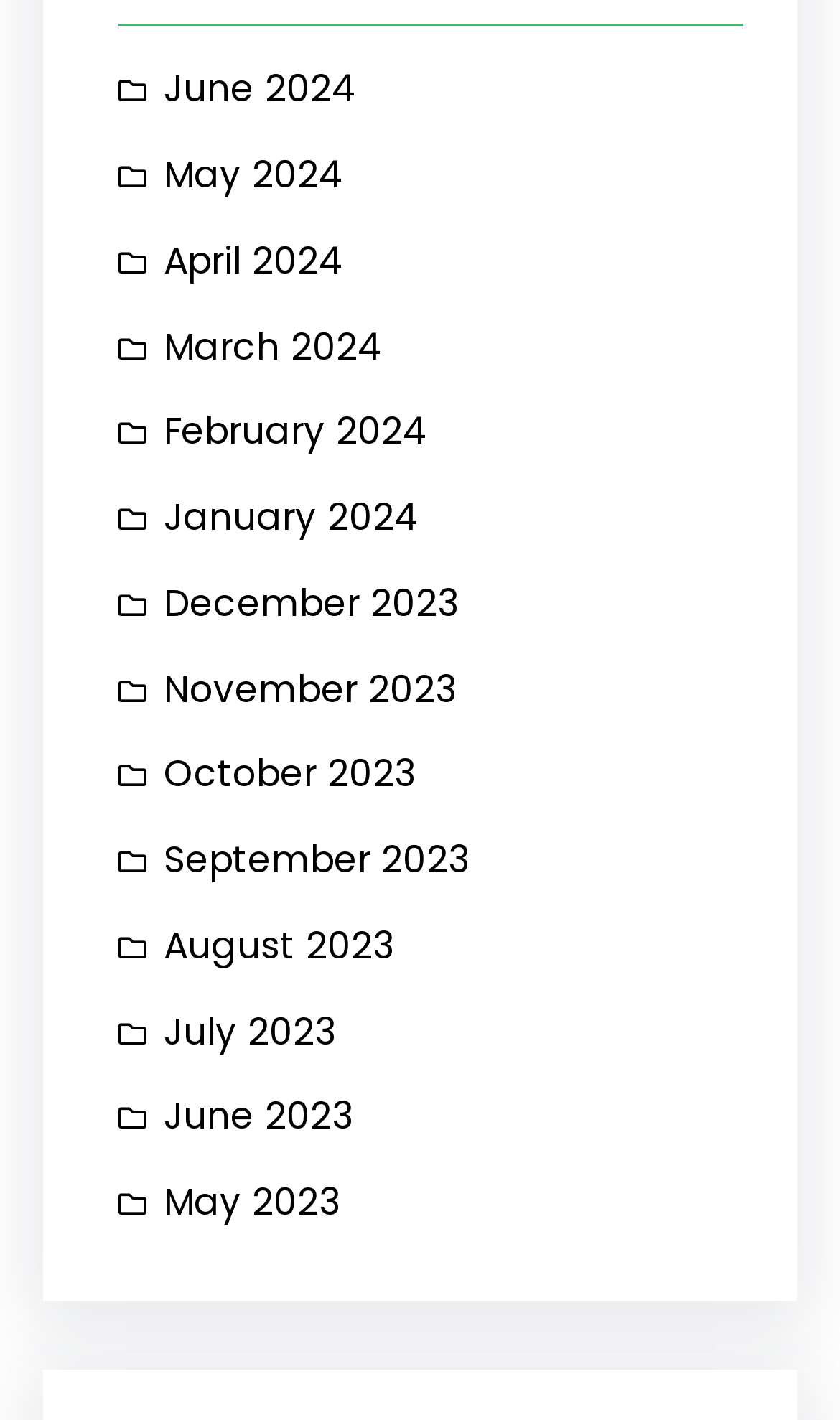Find the bounding box coordinates for the area that should be clicked to accomplish the instruction: "View June 2024".

[0.141, 0.034, 0.426, 0.094]